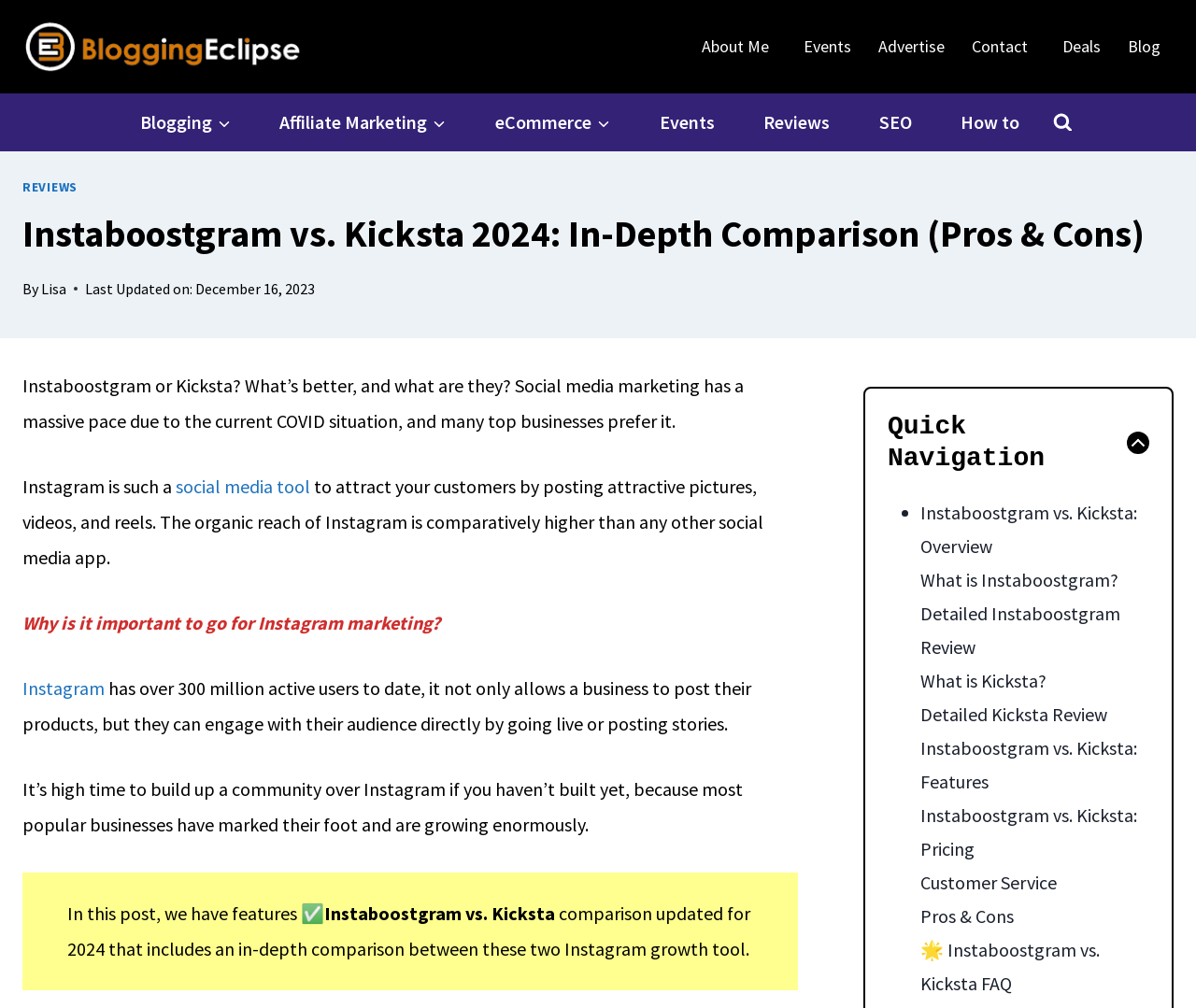Determine the main text heading of the webpage and provide its content.

Instaboostgram vs. Kicksta 2024: In-Depth Comparison (Pros & Cons)